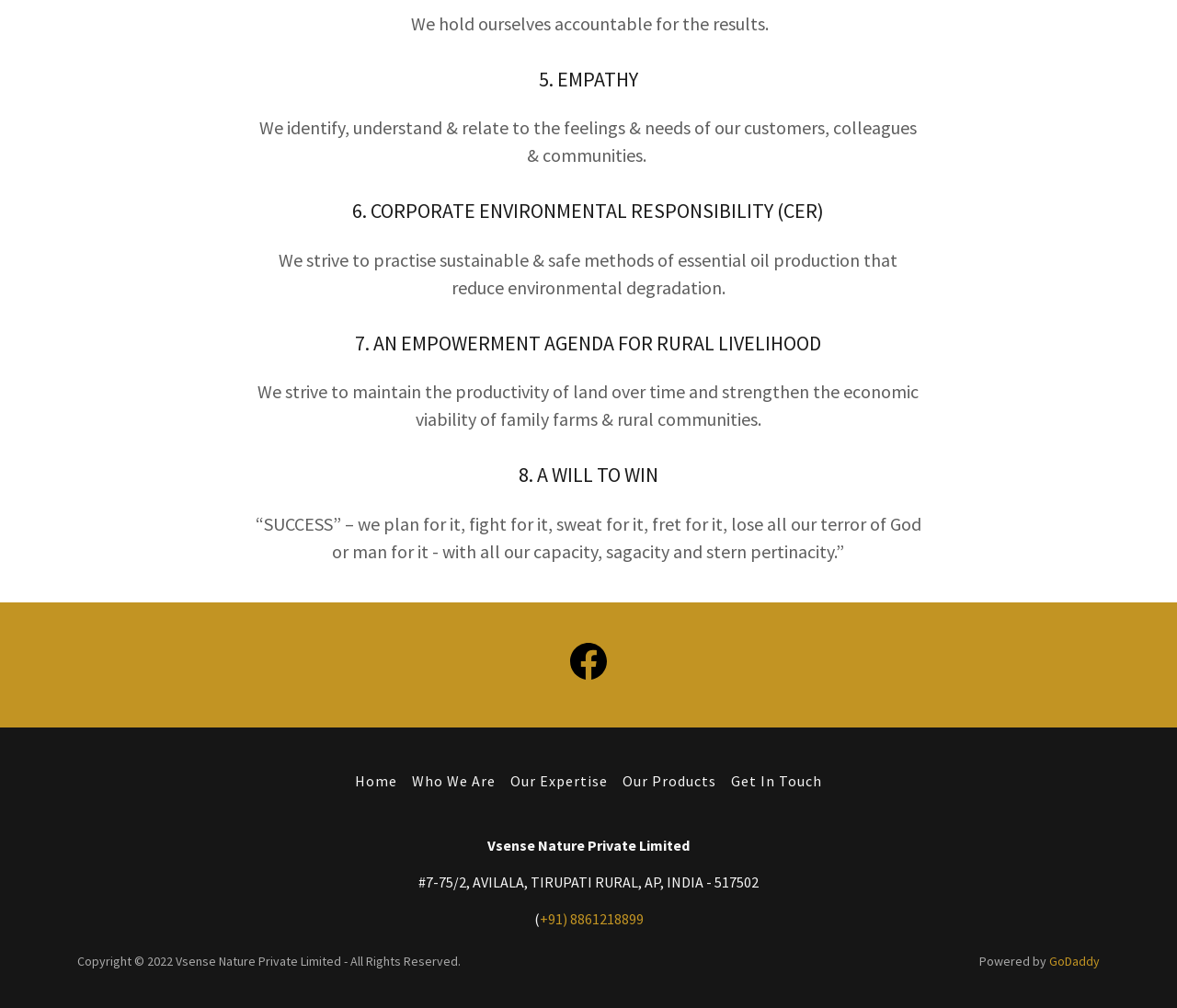What is the 5th value mentioned in the webpage?
Please respond to the question with a detailed and well-explained answer.

The 5th value mentioned in the webpage is 'EMPATHY', which is a heading that appears above the text 'We identify, understand & relate to the feelings & needs of our customers, colleagues & communities.'.